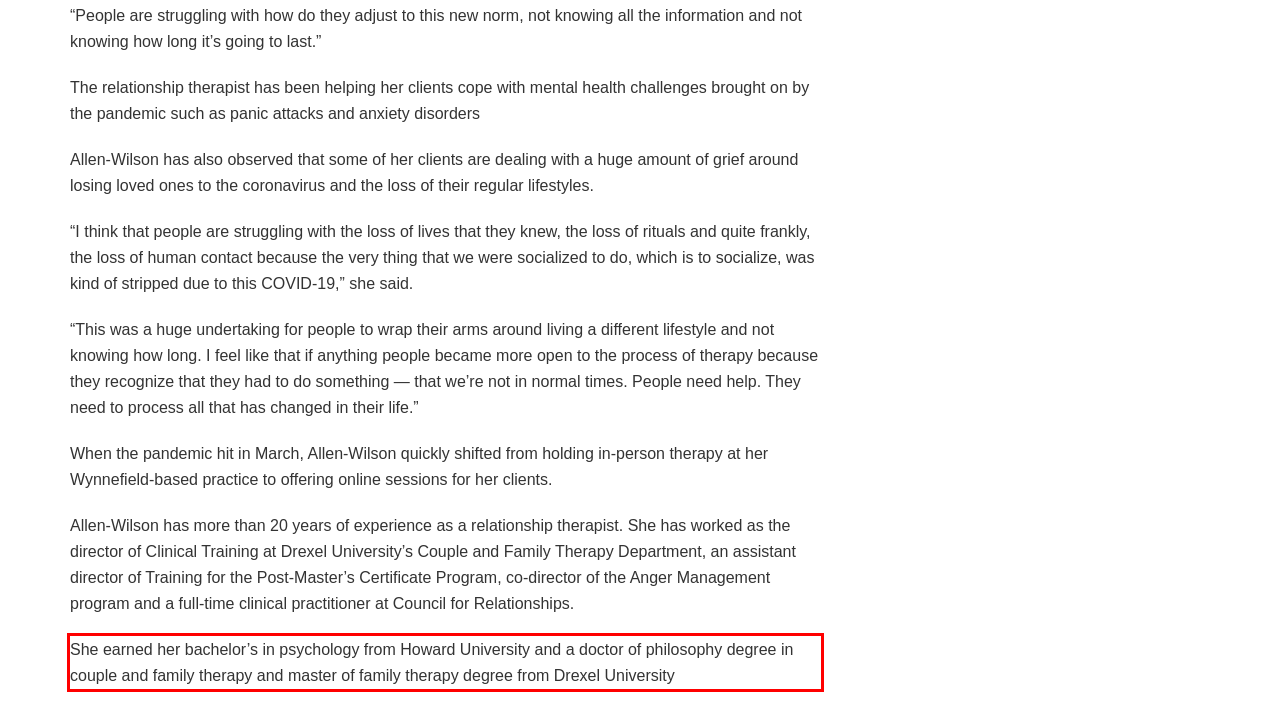Given a webpage screenshot, locate the red bounding box and extract the text content found inside it.

She earned her bachelor’s in psychology from Howard University and a doctor of philosophy degree in couple and family therapy and master of family therapy degree from Drexel University